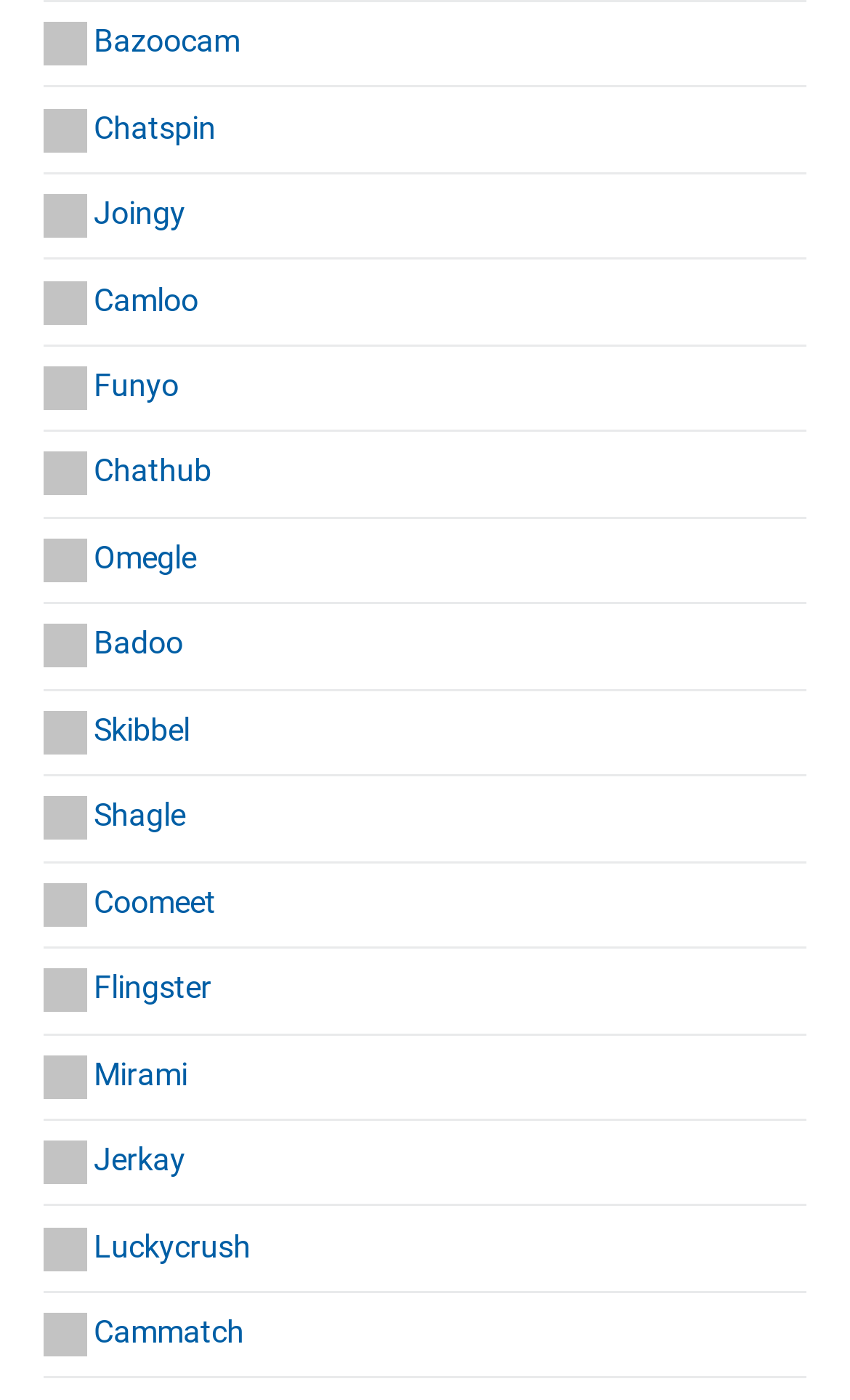Answer the question below in one word or phrase:
What is the purpose of the small images on the webpage?

Representing chatting platforms